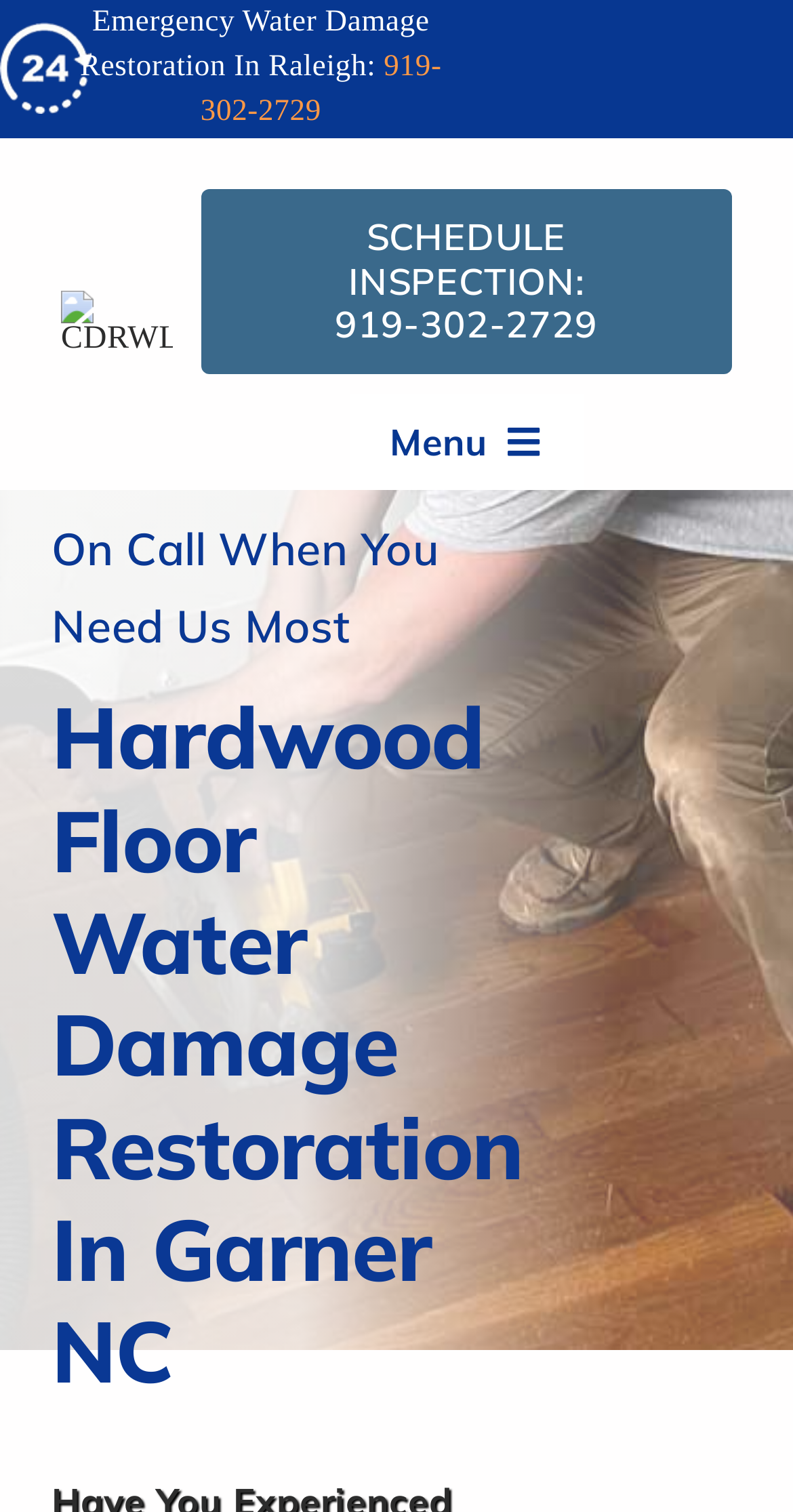What is the purpose of the 'SCHEDULE INSPECTION' link?
Please provide a single word or phrase answer based on the image.

To schedule an inspection